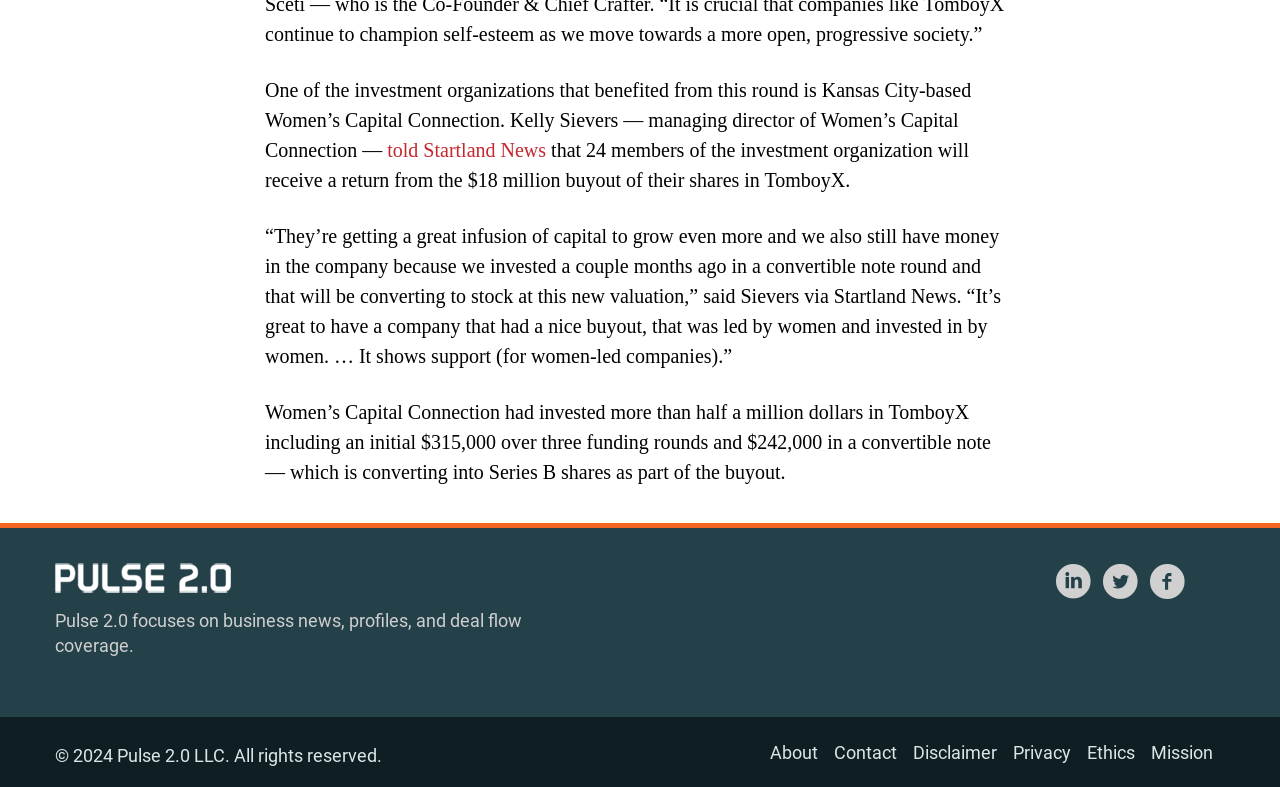Extract the bounding box coordinates of the UI element described by: "title="Pulse 2.0 LinkedIn"". The coordinates should include four float numbers ranging from 0 to 1, e.g., [left, top, right, bottom].

[0.824, 0.713, 0.858, 0.766]